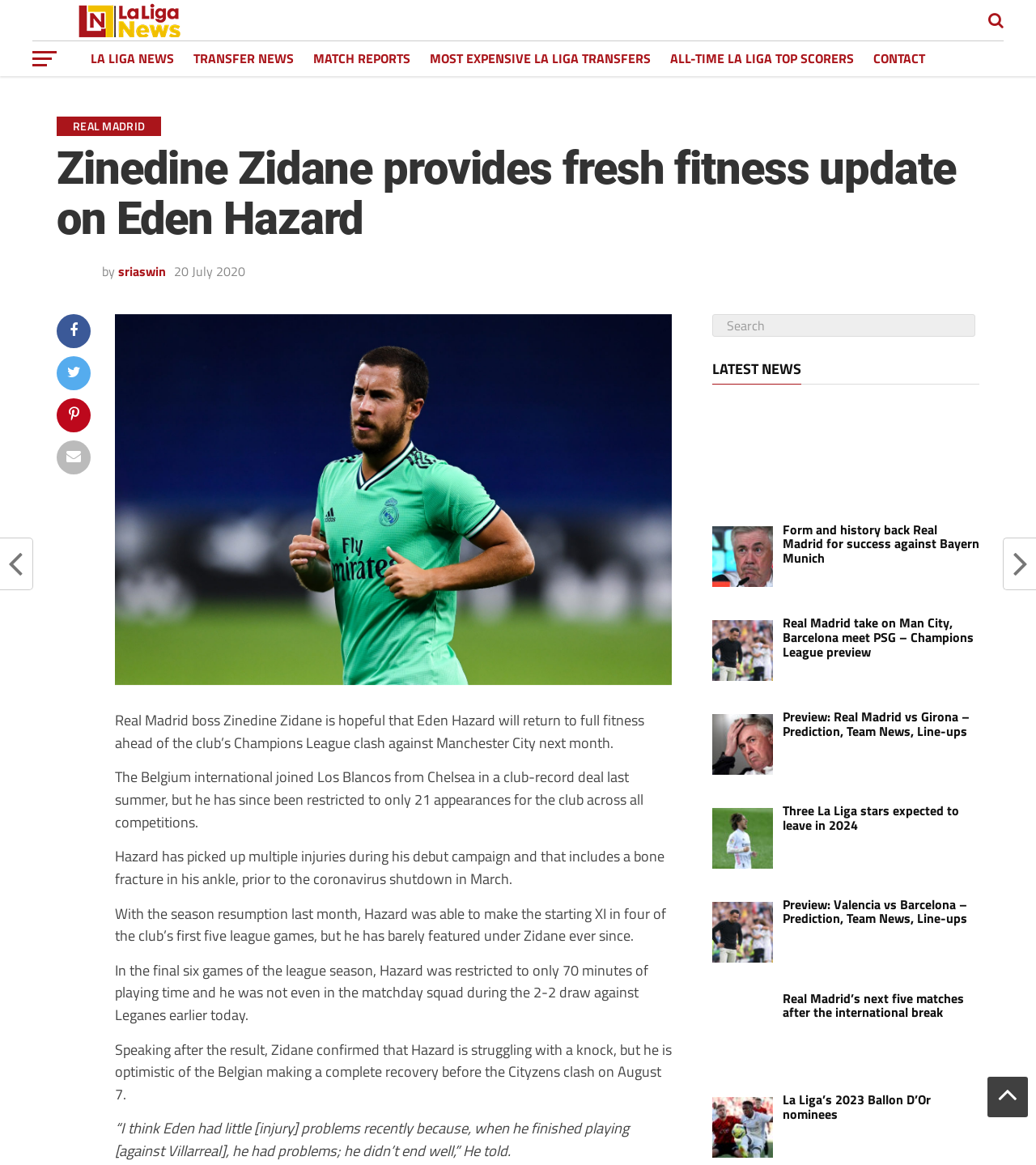Could you locate the bounding box coordinates for the section that should be clicked to accomplish this task: "Check 'LATEST NEWS'".

[0.688, 0.31, 0.945, 0.33]